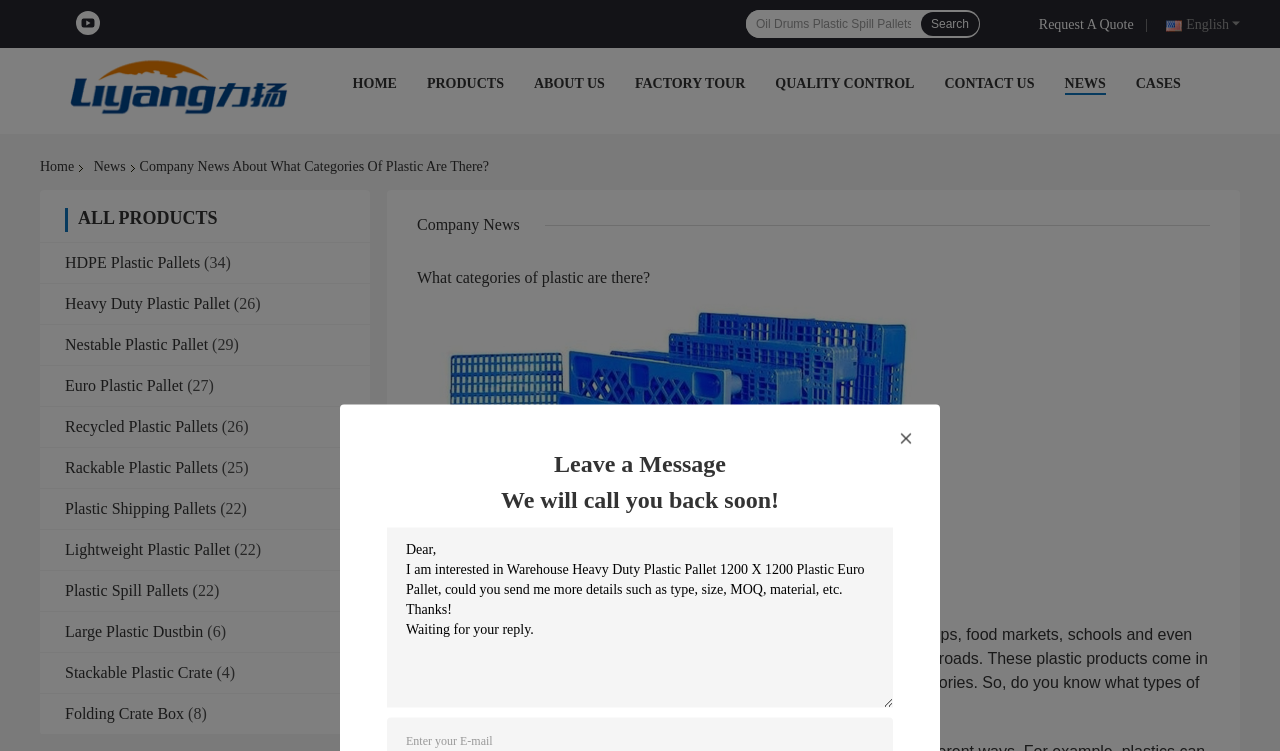Determine the bounding box coordinates of the clickable region to carry out the instruction: "Go to YouTube channel".

[0.055, 0.015, 0.083, 0.049]